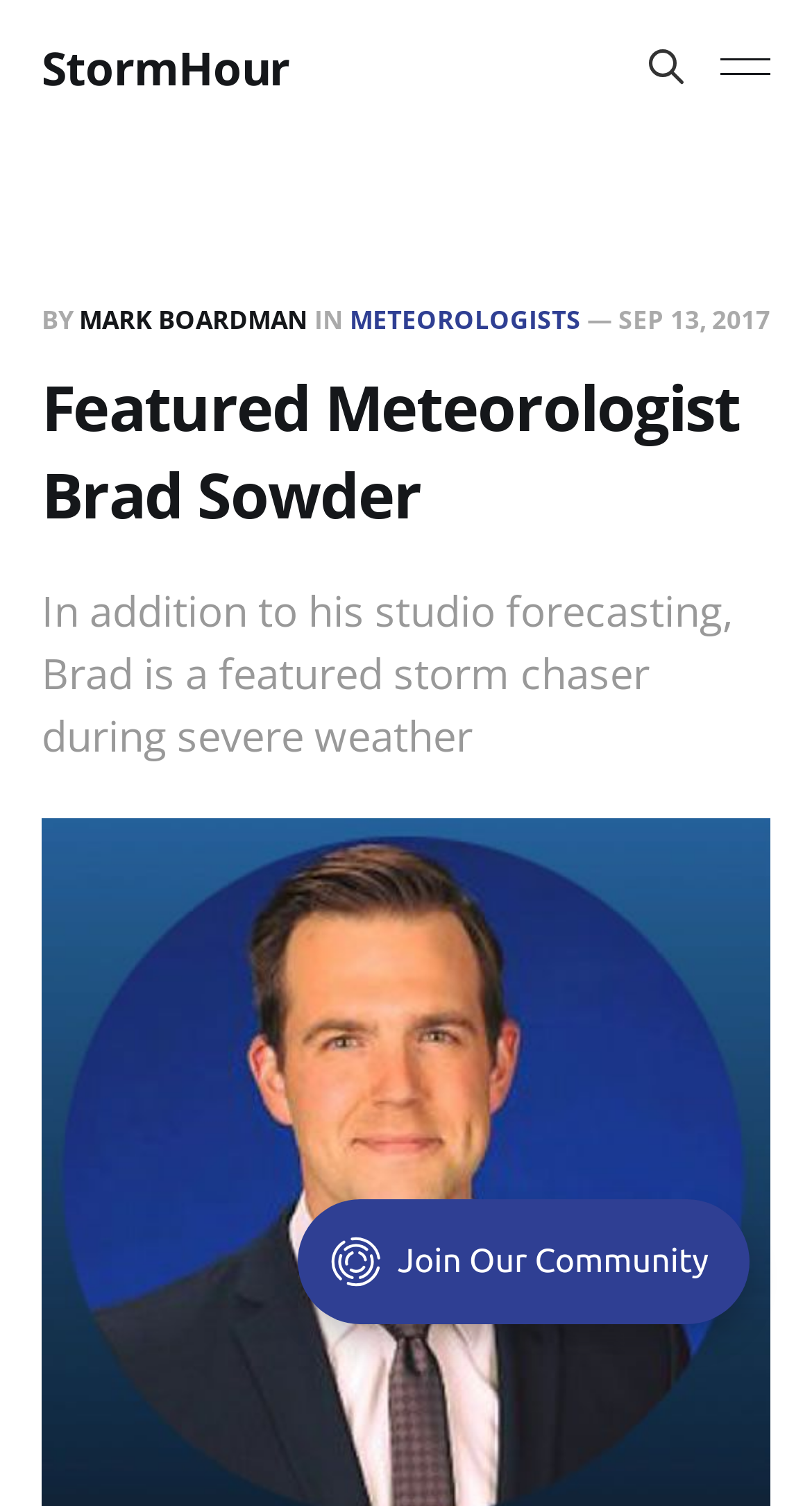Find the bounding box coordinates of the UI element according to this description: "Last Official Release".

None